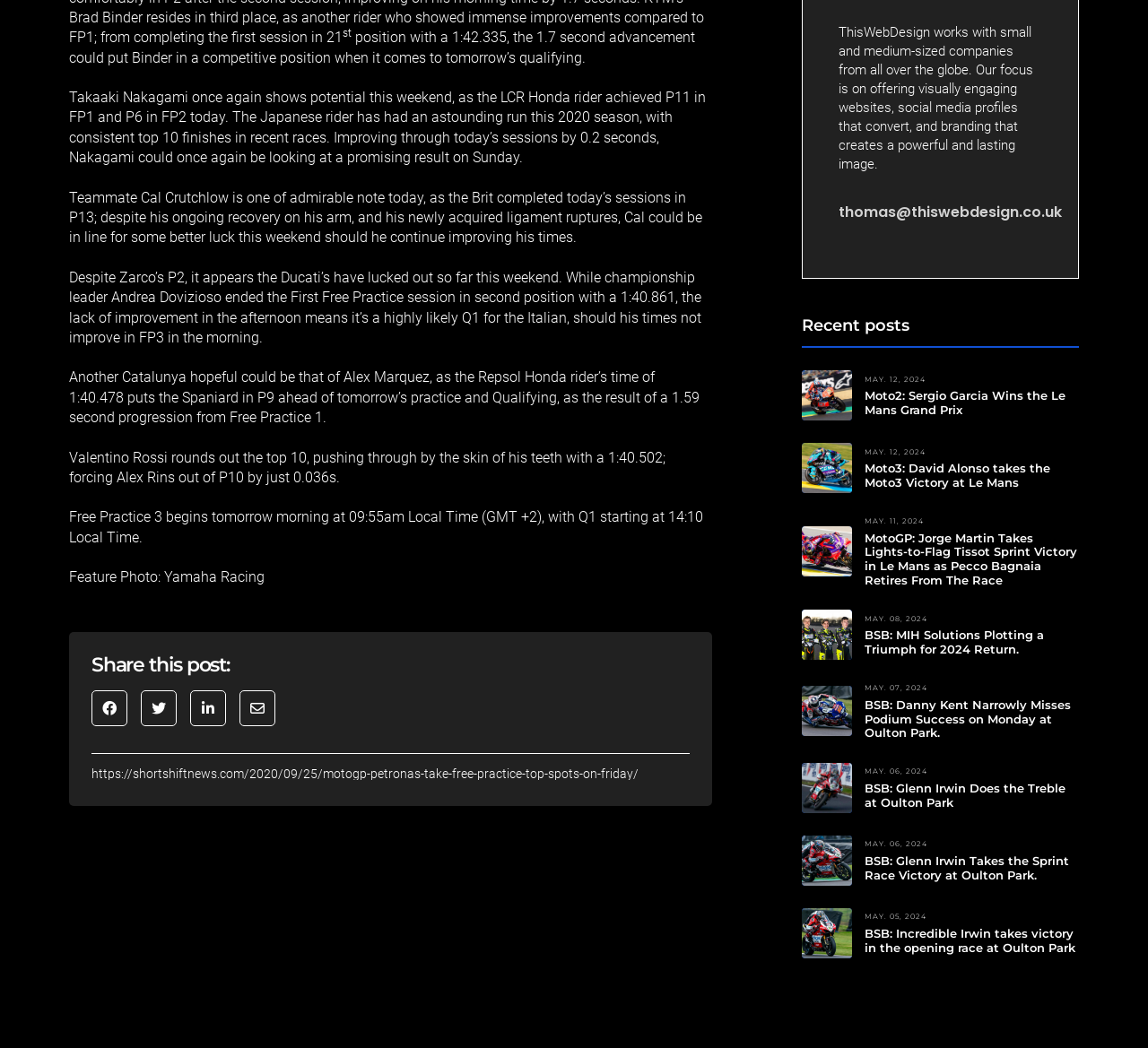Locate the bounding box coordinates of the UI element described by: "Call 800-439-4311". Provide the coordinates as four float numbers between 0 and 1, formatted as [left, top, right, bottom].

None